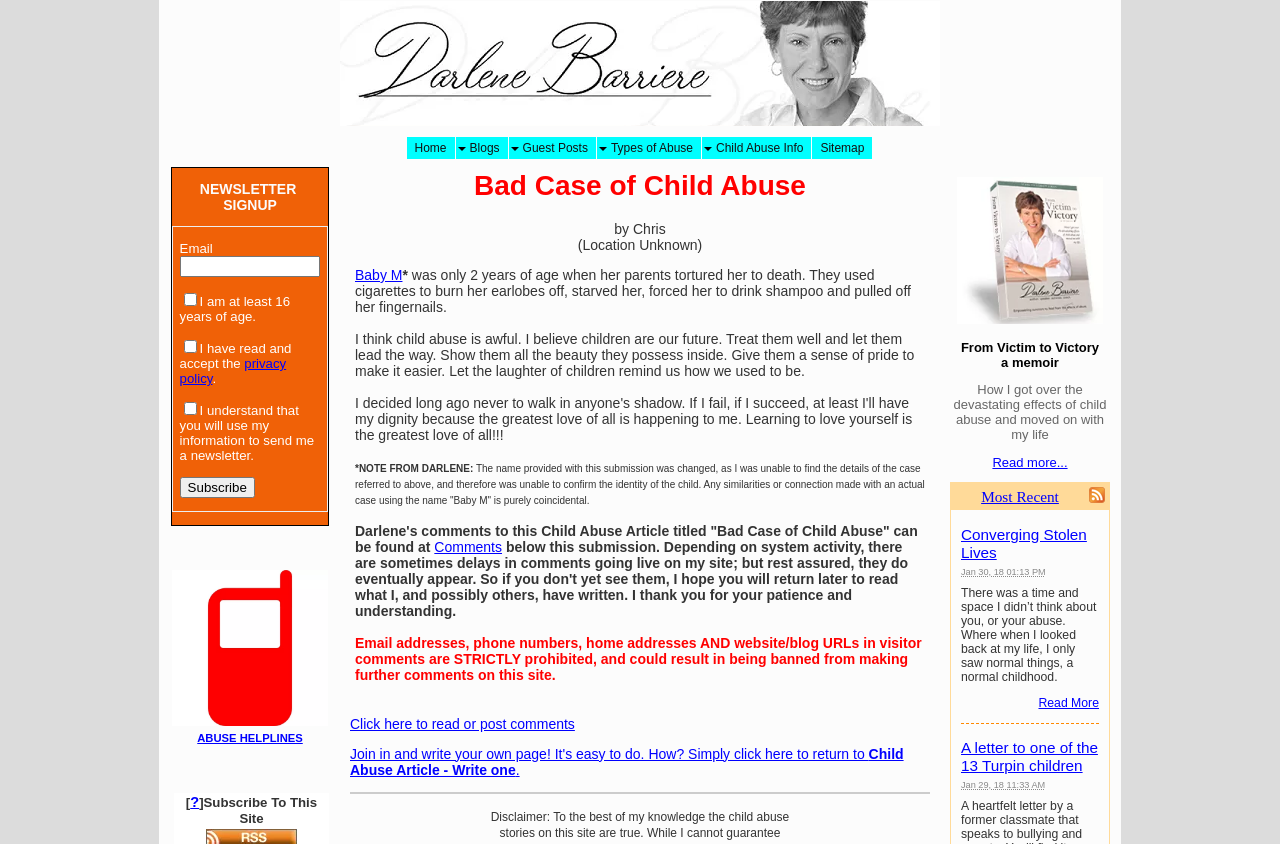Pinpoint the bounding box coordinates of the clickable area necessary to execute the following instruction: "Click on the 'Home' link". The coordinates should be given as four float numbers between 0 and 1, namely [left, top, right, bottom].

[0.318, 0.162, 0.355, 0.188]